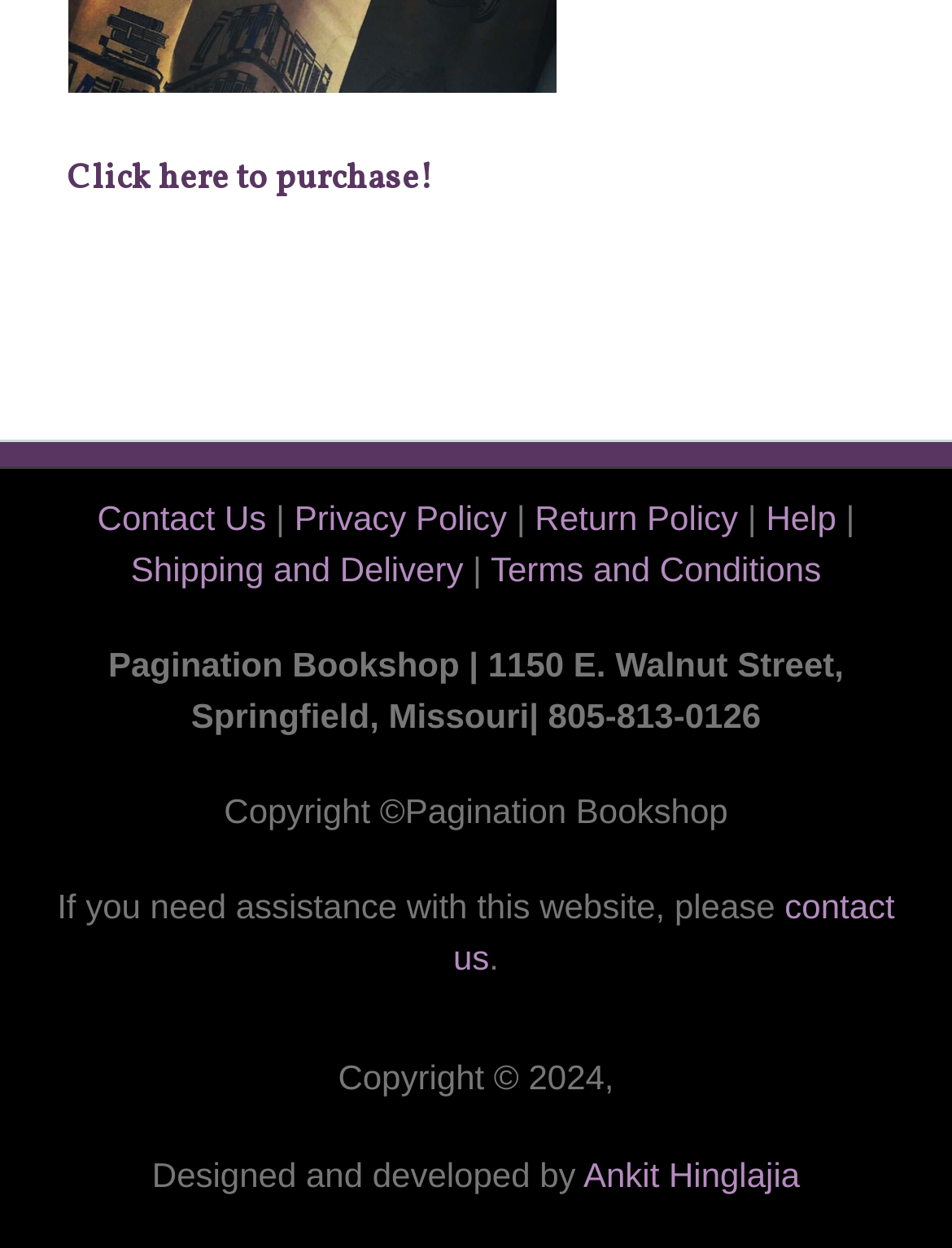Determine the bounding box coordinates of the clickable region to execute the instruction: "Contact us". The coordinates should be four float numbers between 0 and 1, denoted as [left, top, right, bottom].

[0.102, 0.399, 0.28, 0.43]